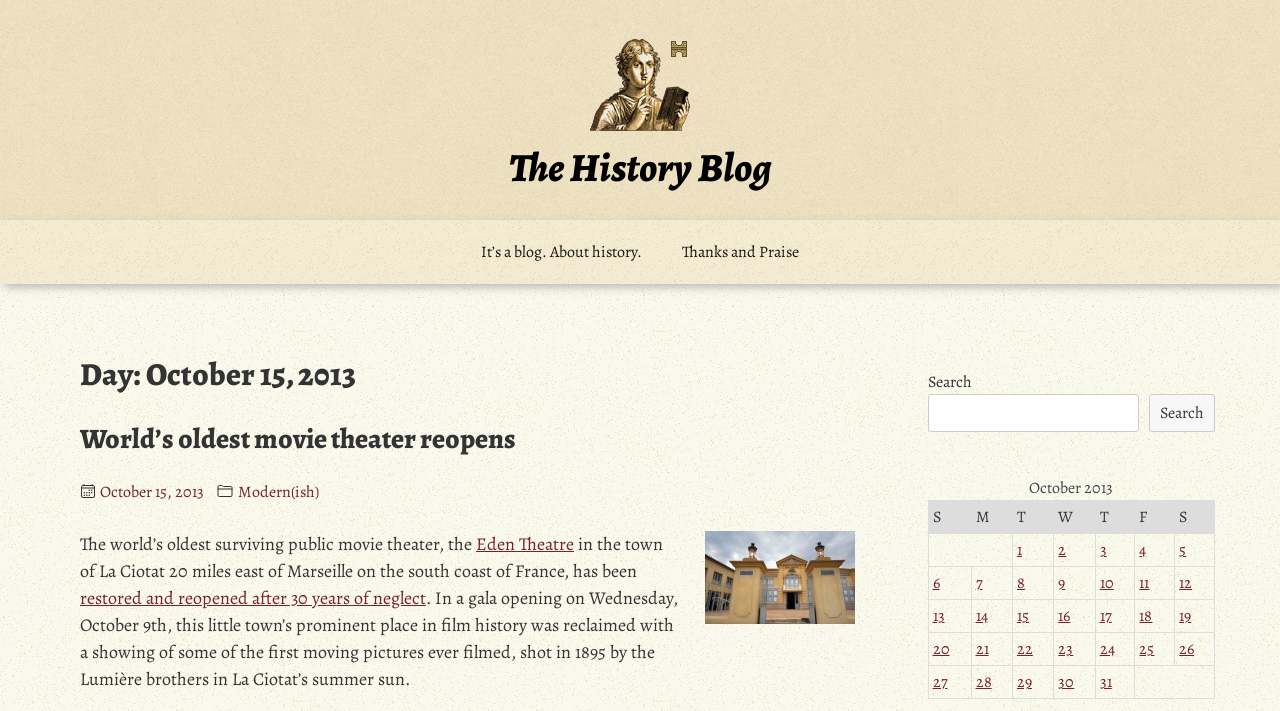Respond with a single word or phrase to the following question: What is the purpose of the search box?

To search the blog